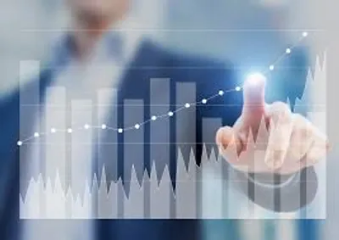Please provide a detailed answer to the question below based on the screenshot: 
What is the individual doing with their finger?

According to the caption, the individual is using their finger to highlight a point on an upward trending graph, suggesting that they are analyzing and interpreting financial data.